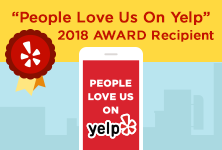Provide a comprehensive description of the image.

The image showcases a prominent award banner highlighting that "Healing Path Hypnosis" is a 2018 recipient of the "People Love Us On Yelp" award. The design features a vibrant badge with a star symbol, signifying its recognition, alongside a smartphone displaying the Yelp logo prominently. The background includes a cityscape silhouette, enhancing the theme of community and local acclaim. This accolade emphasizes the positive reputation and quality service offered by Healing Path Hypnosis, reflecting the trust and appreciation of its clients in the realm of hypnosis services.